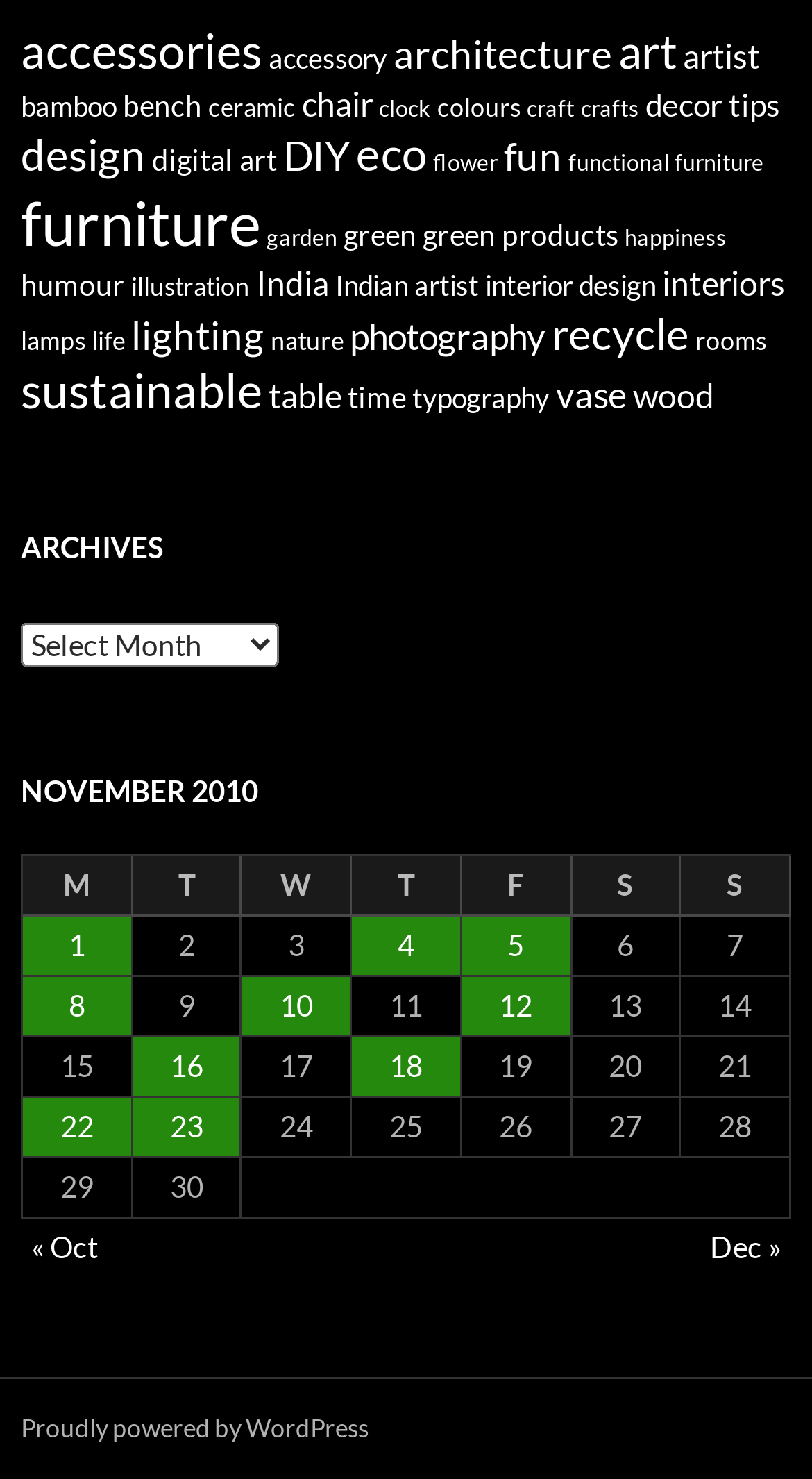Determine the bounding box for the described HTML element: "Dec »". Ensure the coordinates are four float numbers between 0 and 1 in the format [left, top, right, bottom].

[0.874, 0.831, 0.962, 0.855]